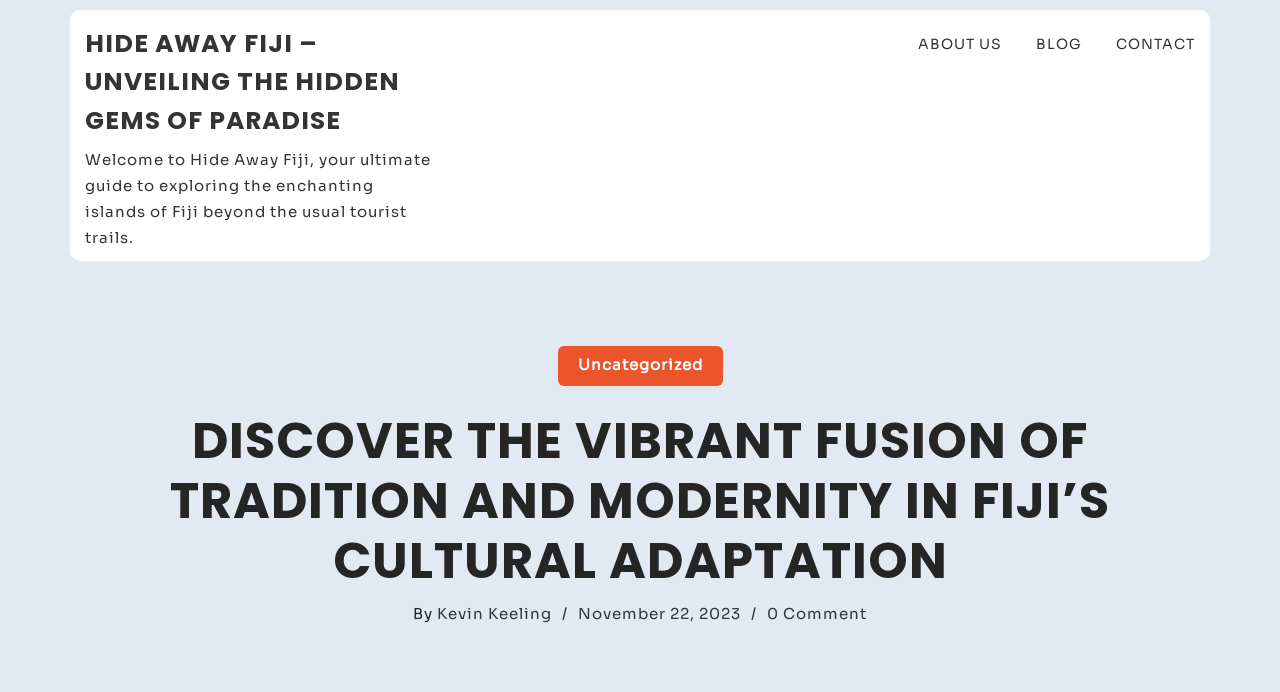Please predict the bounding box coordinates of the element's region where a click is necessary to complete the following instruction: "Read the blog". The coordinates should be represented by four float numbers between 0 and 1, i.e., [left, top, right, bottom].

[0.79, 0.022, 0.845, 0.108]